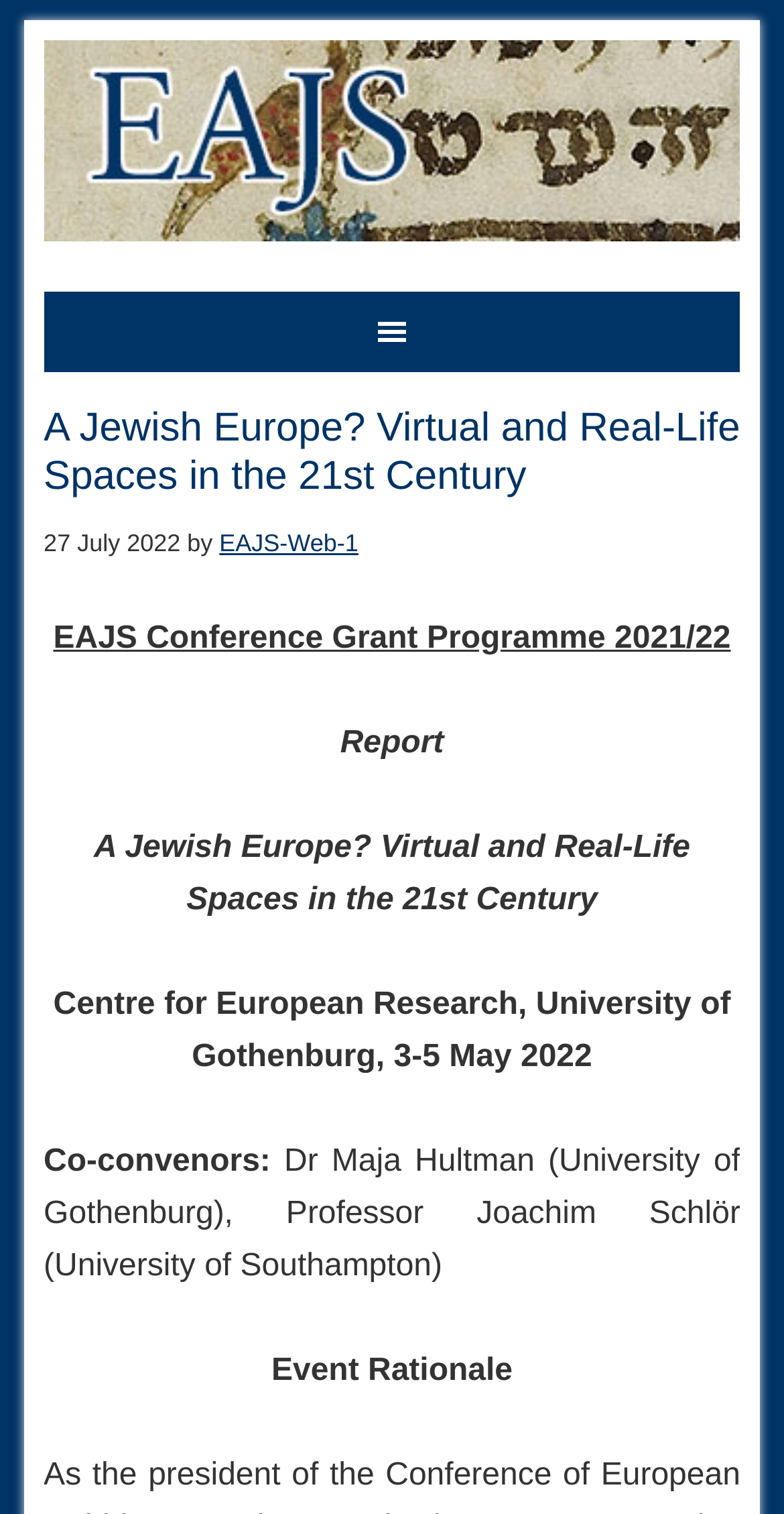Based on the visual content of the image, answer the question thoroughly: What is the name of the university where the event took place?

I found the university's name by looking at the static text element that contains the event location, which is 'Centre for European Research, University of Gothenburg, 3-5 May 2022'.